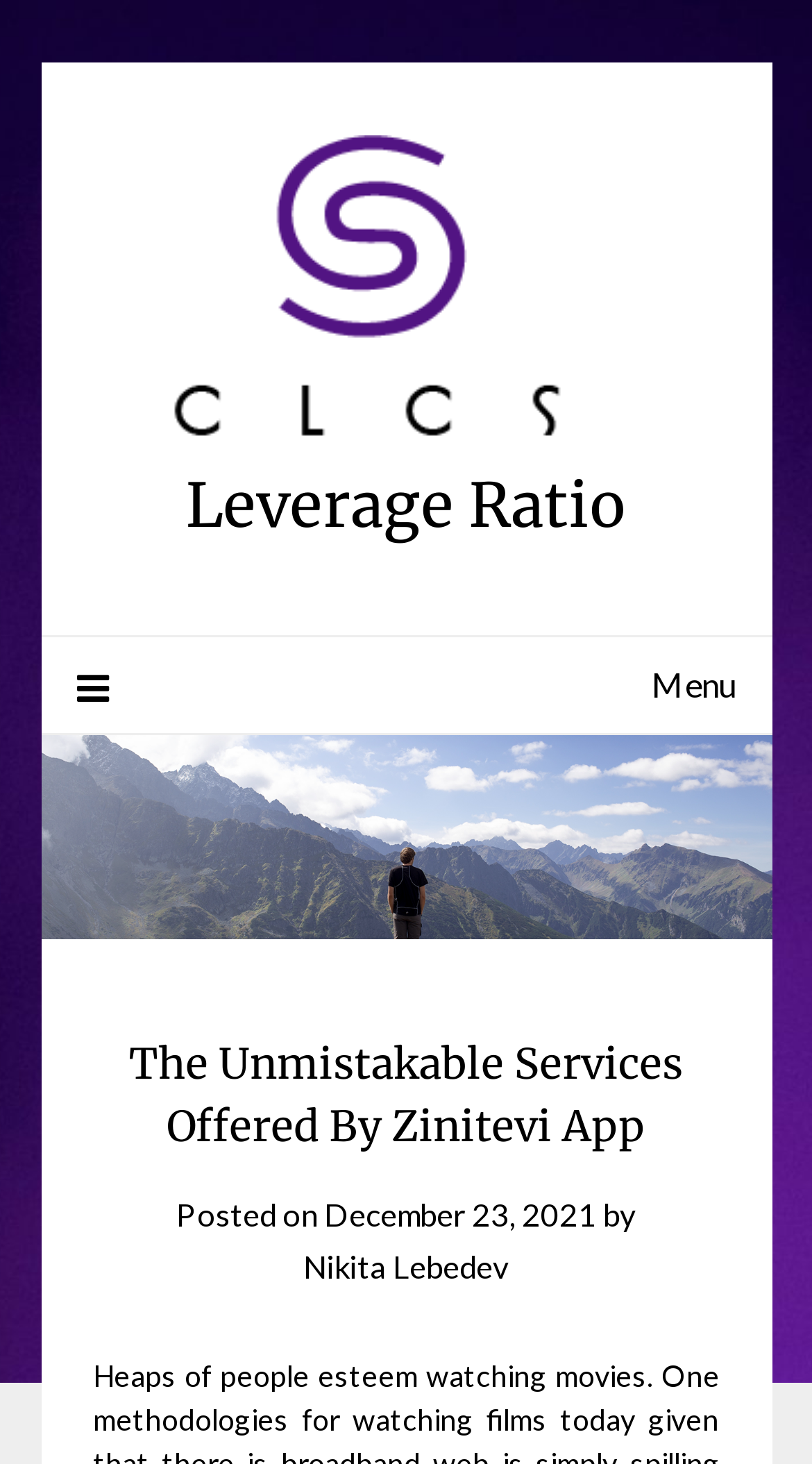Locate the bounding box of the UI element described in the following text: "parent_node: Leverage Ratio".

[0.212, 0.092, 0.788, 0.304]